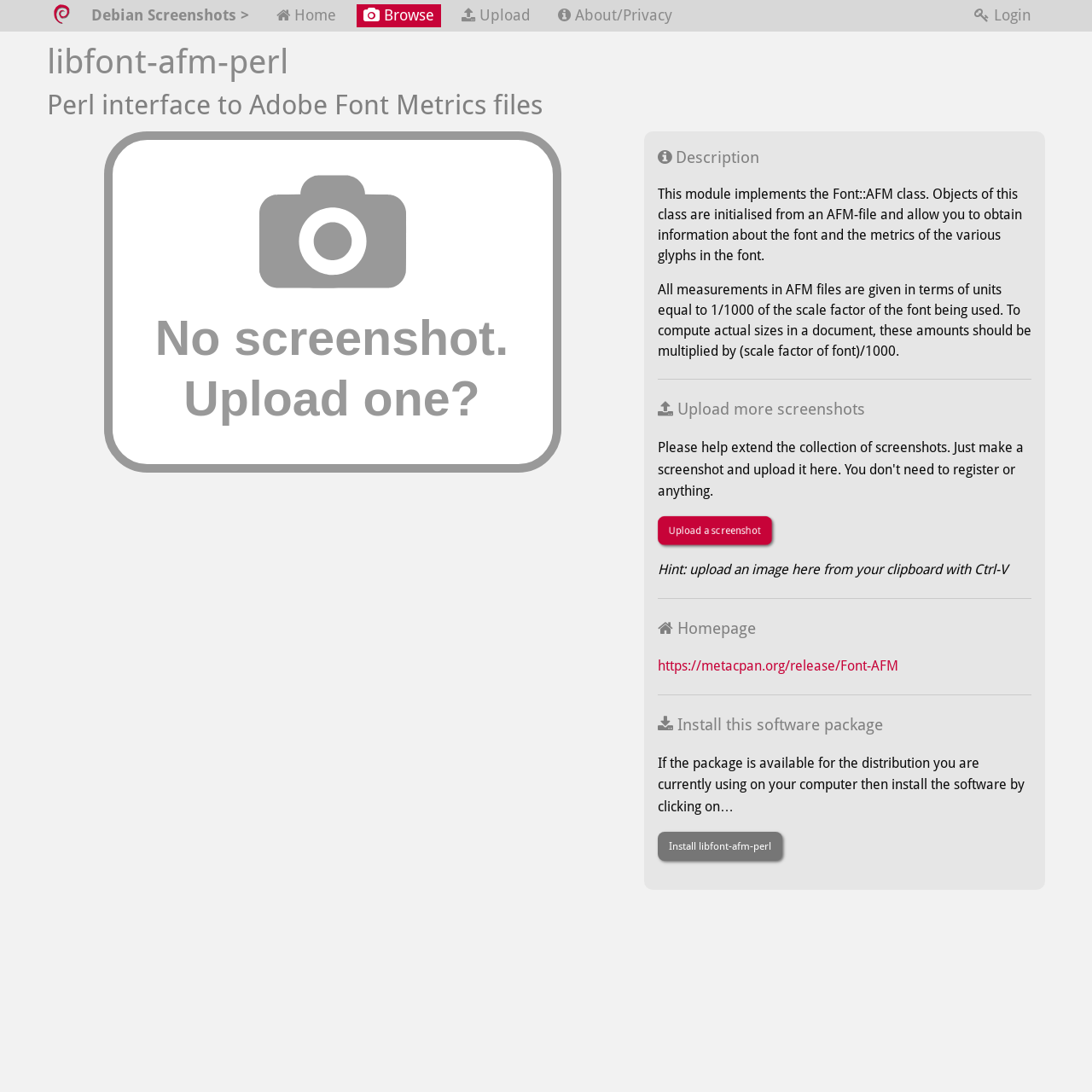Highlight the bounding box coordinates of the region I should click on to meet the following instruction: "Visit the homepage of Font-AFM".

[0.602, 0.603, 0.823, 0.618]